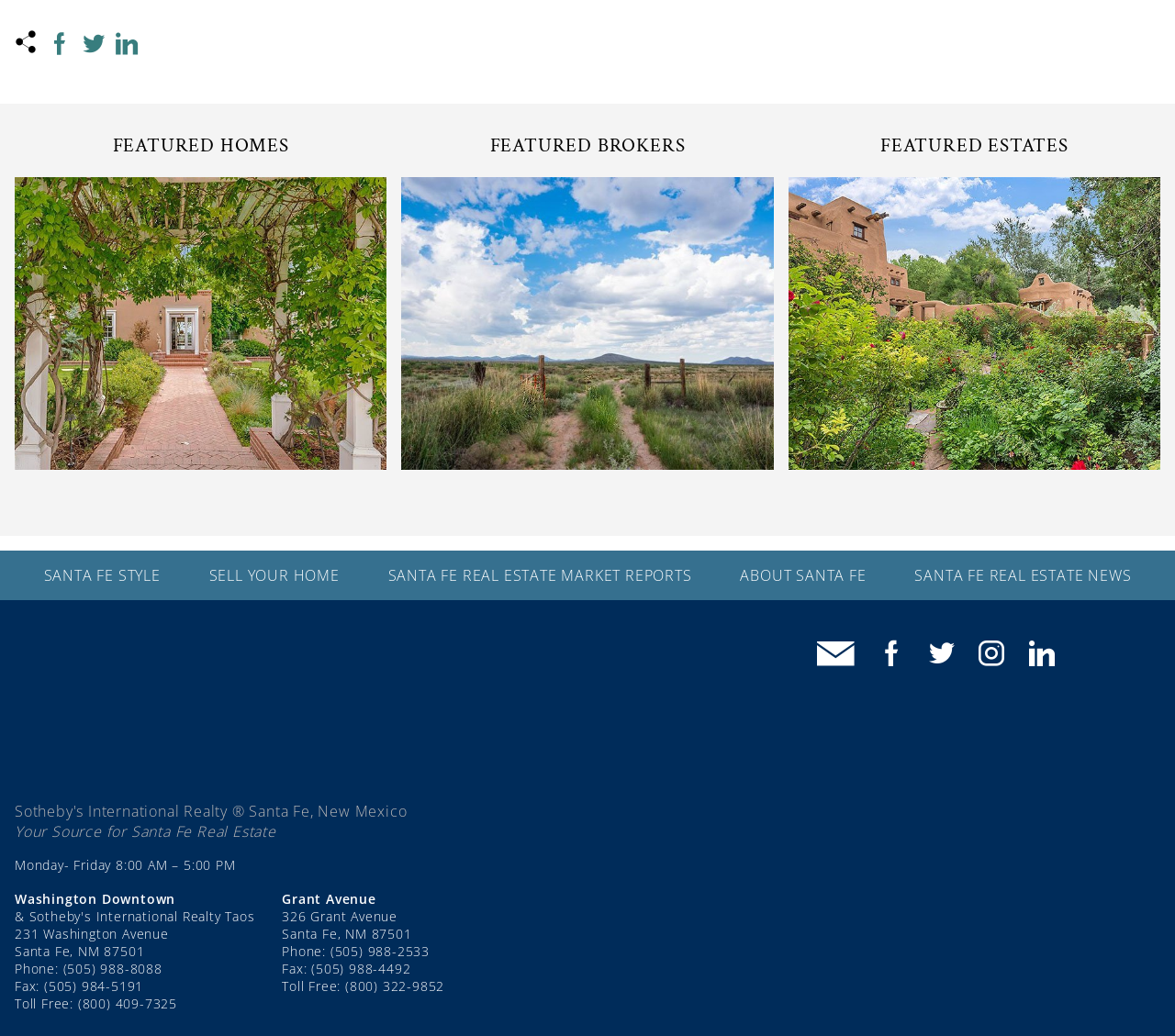Provide the bounding box coordinates of the area you need to click to execute the following instruction: "Visit Facebook".

[0.748, 0.615, 0.787, 0.649]